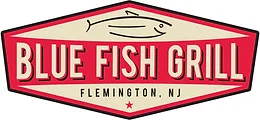Explain in detail what you see in the image.

The image showcases the logo of "Blue Fish Grill," a restaurant located in Flemington, New Jersey. The design features a bold, vintage-style emblem with a striking red background and cream-colored lettering. Prominently displayed is the name "BLUE FISH GRILL," styled in large, uppercase letters, highlighting the restaurant's focus on seafood. Above the restaurant's name, a simple illustration of a fish adds a thematic touch, reinforcing the culinary focus. Beneath the name, the location "FLEMINGTON, NJ" is elegantly inscribed, further establishing the restaurant's identity within the local community. This logo encapsulates the essence of casual, creative dining, inviting patrons to enjoy a delightful seafood experience.